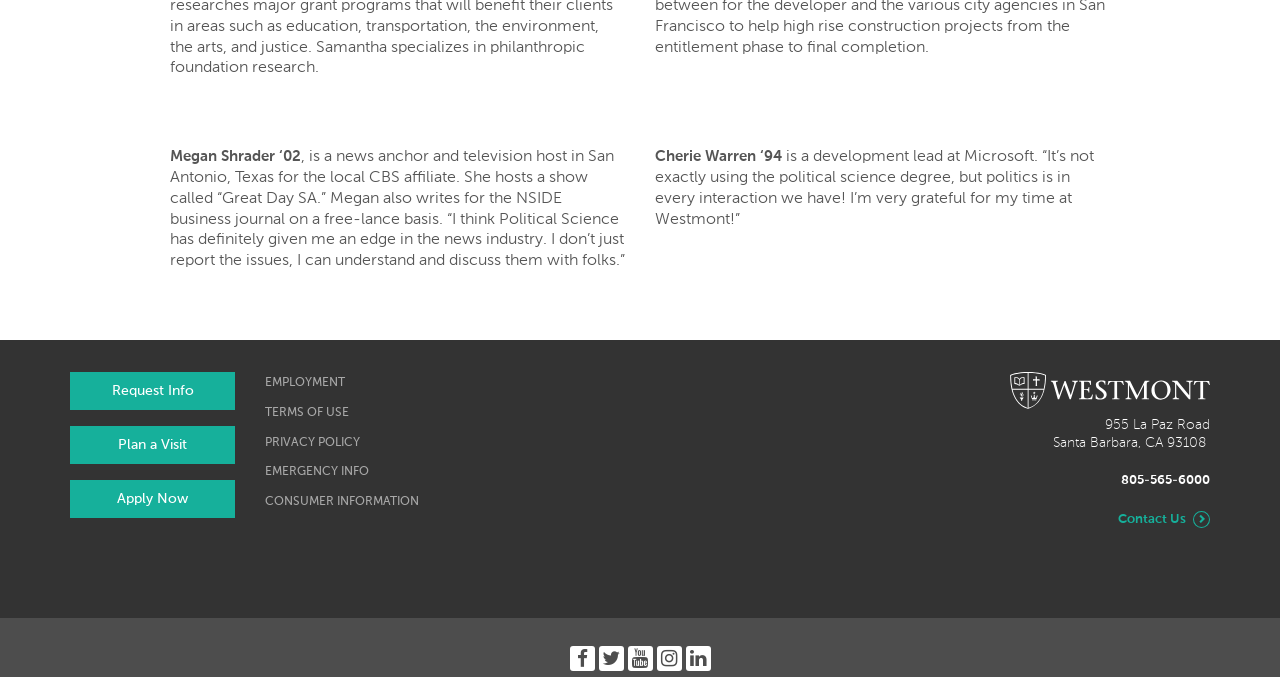Identify the bounding box coordinates of the clickable region required to complete the instruction: "Open the 'Facebook' social media page". The coordinates should be given as four float numbers within the range of 0 and 1, i.e., [left, top, right, bottom].

[0.445, 0.954, 0.464, 0.991]